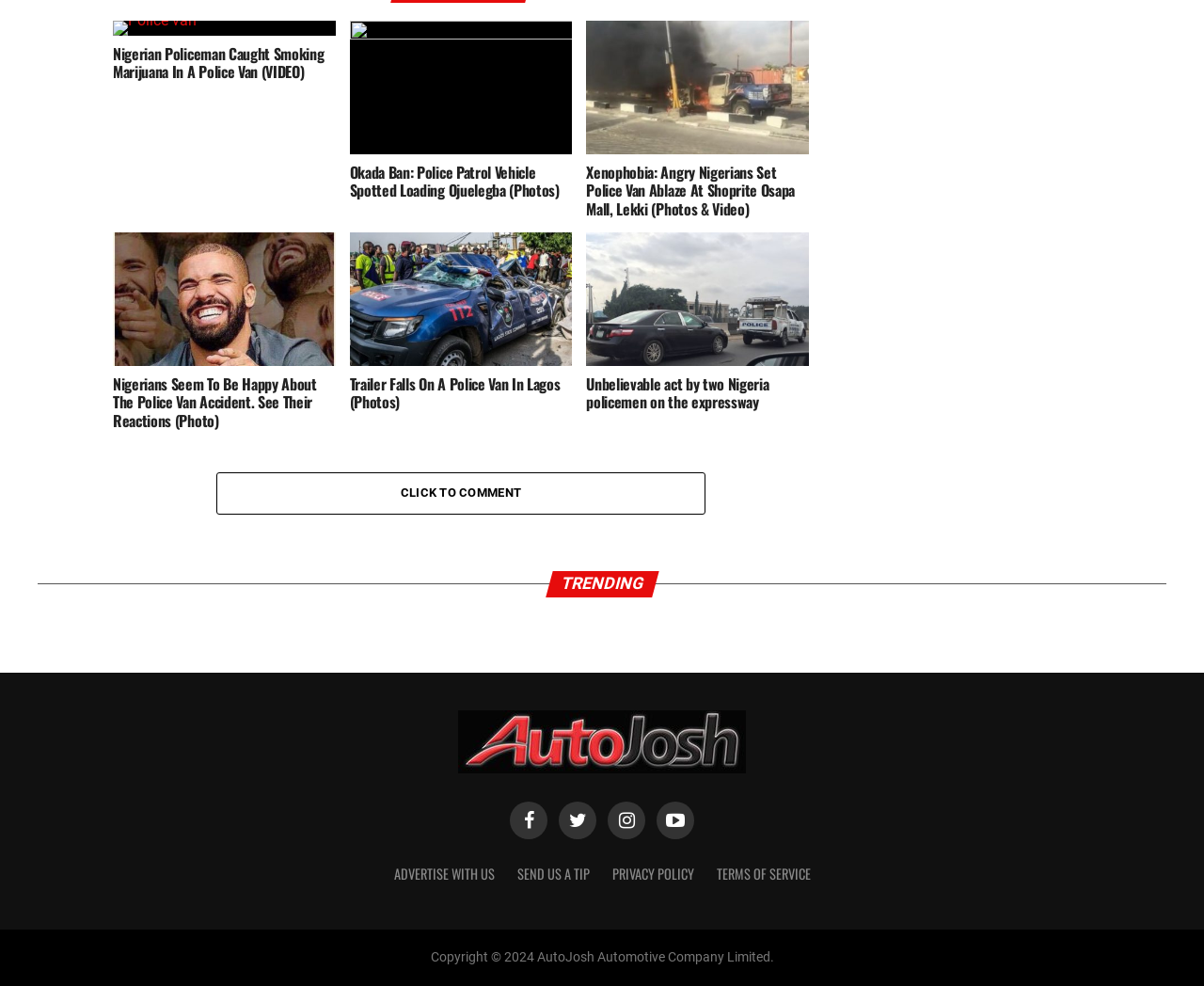Answer the question below using just one word or a short phrase: 
What type of content is trending on the webpage?

Automotive content